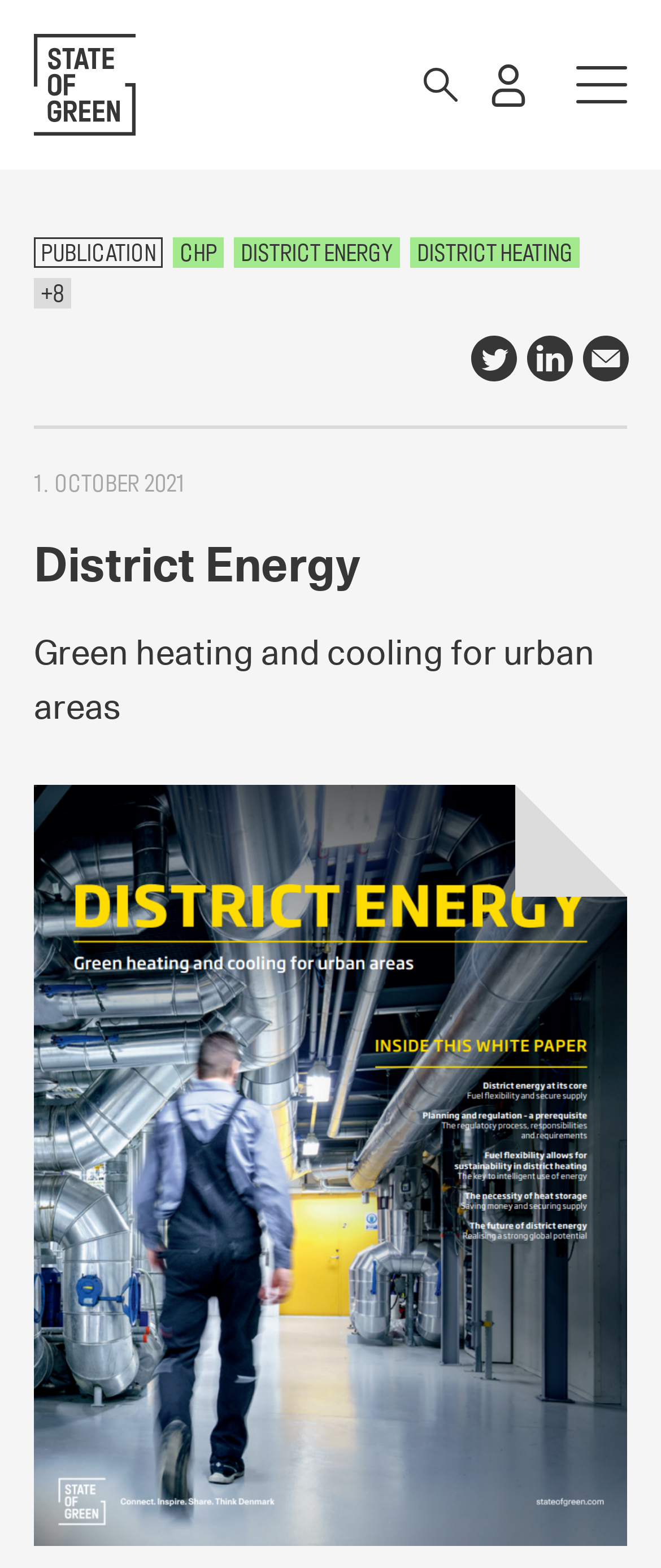What is the date mentioned on the webpage?
Using the image, answer in one word or phrase.

1. OCTOBER 2021